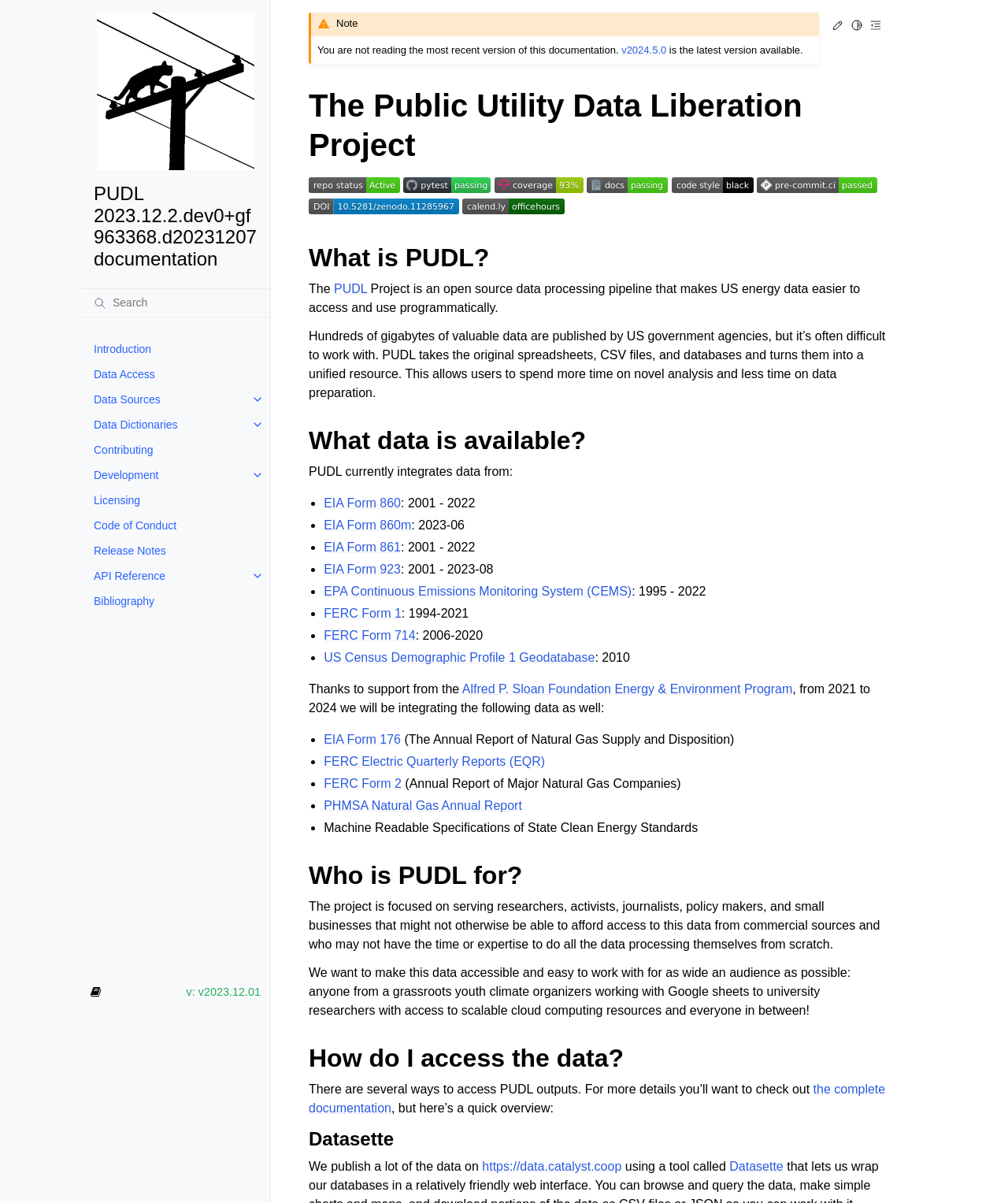Use a single word or phrase to answer the question: 
What is the theme toggle button for?

Light/Dark/Auto color theme